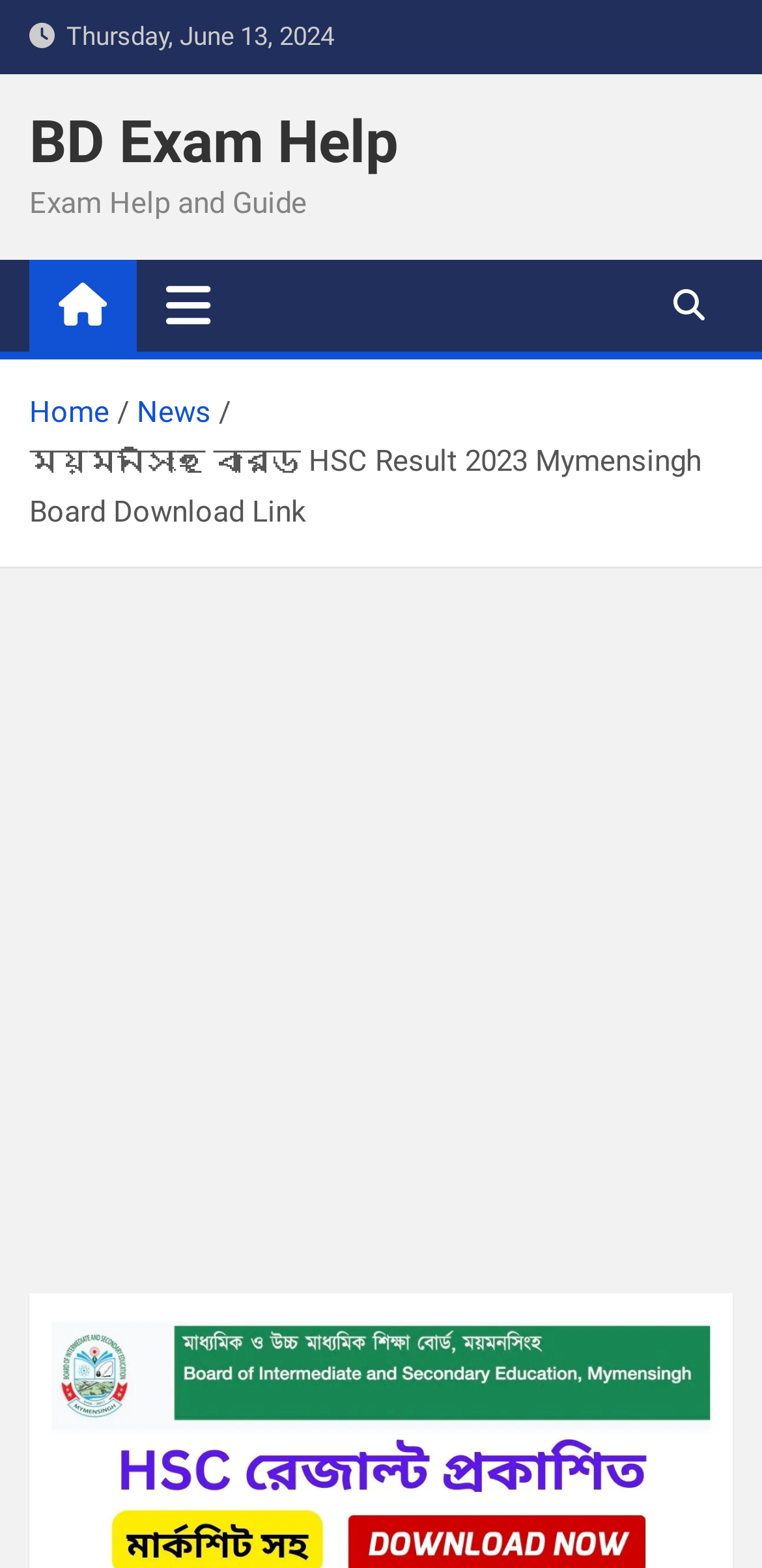What is the name of the website?
Refer to the image and give a detailed answer to the query.

The name of the website is mentioned in a heading element with a bounding box of [0.038, 0.066, 0.962, 0.115], and it is also a link element with a bounding box of [0.038, 0.069, 0.523, 0.112].